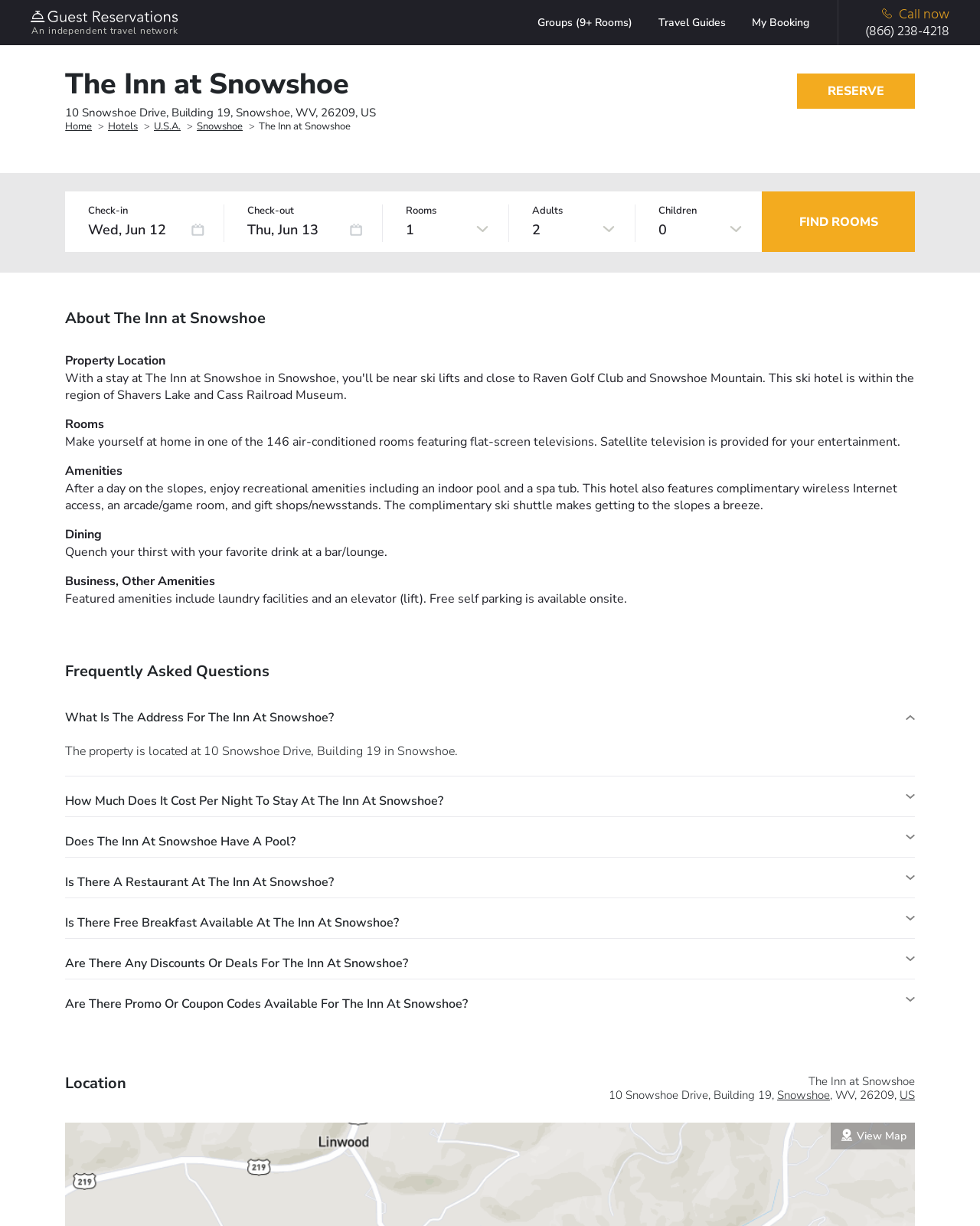Convey a detailed summary of the webpage, mentioning all key elements.

The webpage is about The Inn at Snowshoe, a hotel located in Snowshoe, West Virginia. At the top left corner, there is a logo of Guest Reservations, an independent travel network. Below the logo, there is a heading with the hotel's name, followed by its address. A breadcrumb navigation menu is located below the address, showing the path from the homepage to the current page.

On the top right corner, there are several links, including "Groups (9+ Rooms)", "Travel Guides", "My Booking", and a call now button with a phone number. Below these links, there is a prominent "RESERVE" button.

The main content of the page is divided into several sections. The first section allows users to check availability by selecting check-in and check-out dates, number of rooms, adults, and children. There is a "FIND ROOMS" button at the bottom of this section.

The next section provides information about the hotel, including its location, rooms, amenities, dining options, and business amenities. There is a heading "About The Inn at Snowshoe" above this section.

Below the hotel information section, there is a "Frequently Asked Questions" section, which includes several questions with buttons to reveal the answers.

At the bottom of the page, there is a "Location" section, which shows the hotel's address and provides a link to view a map.